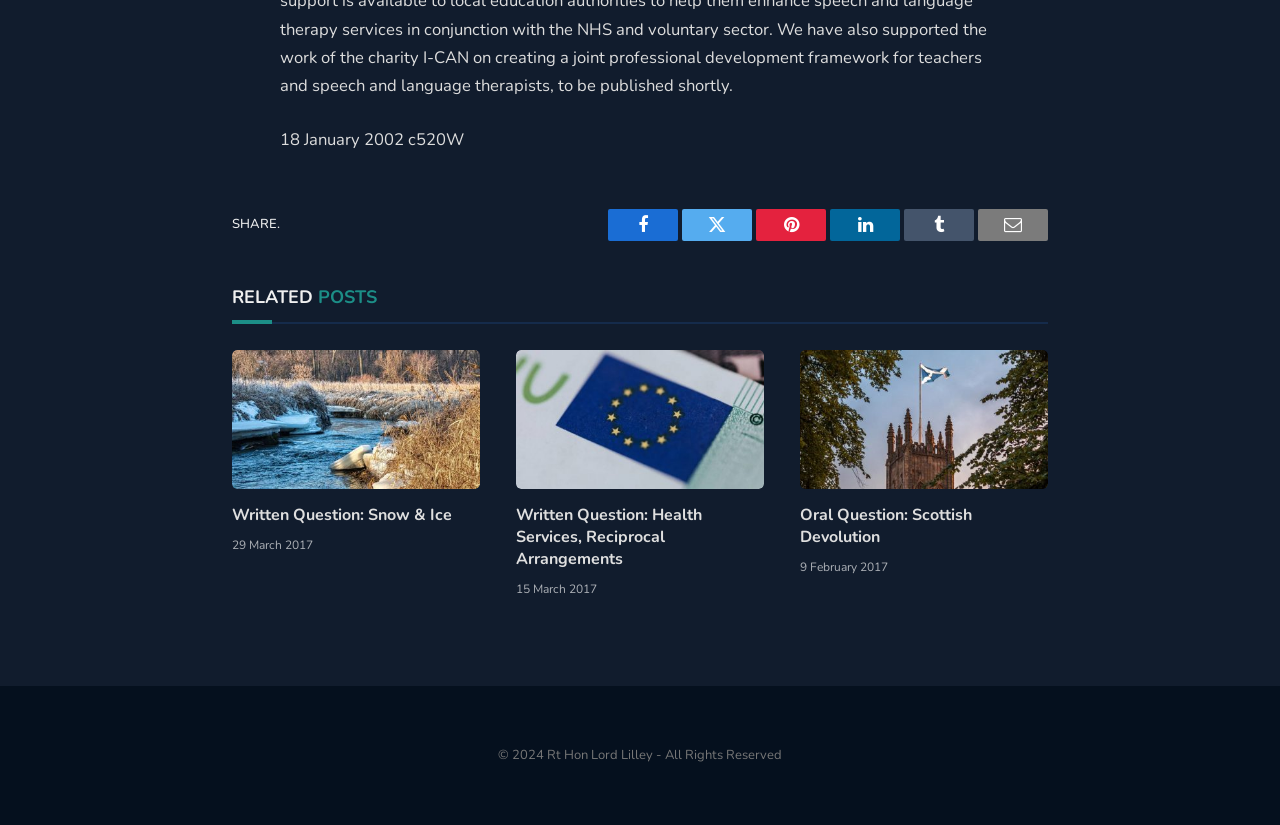How many related posts are shown on this webpage?
Provide a one-word or short-phrase answer based on the image.

3